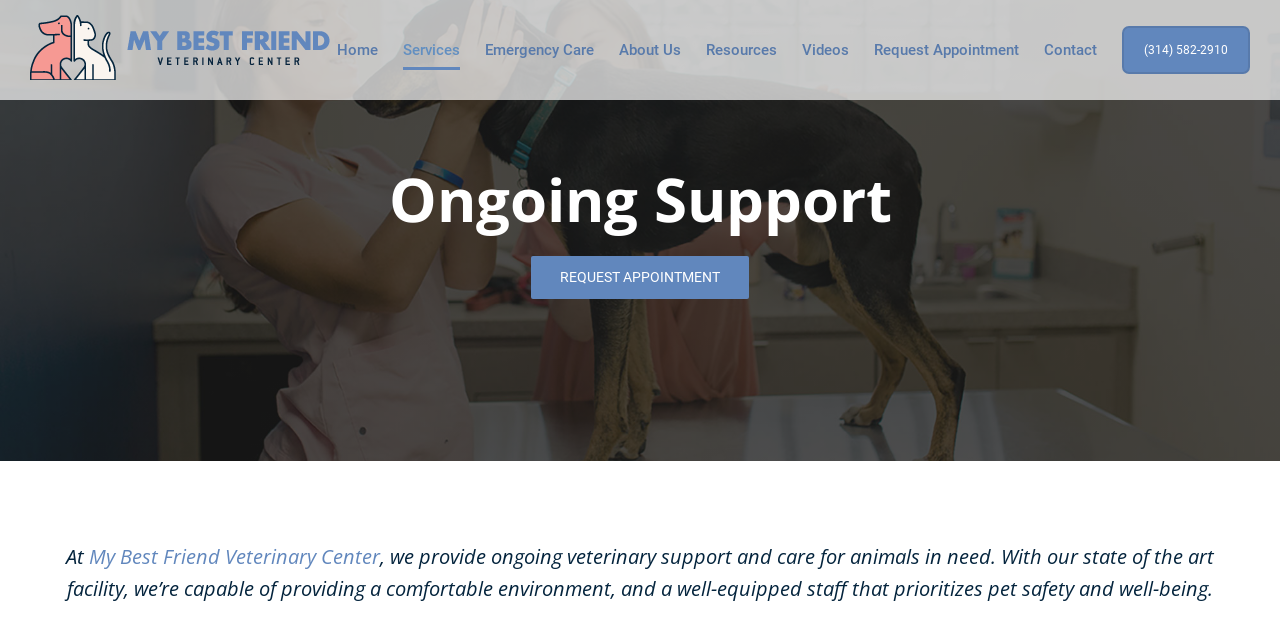For the following element description, predict the bounding box coordinates in the format (top-left x, top-left y, bottom-right x, bottom-right y). All values should be floating point numbers between 0 and 1. Description: Isla Vista Tenants Union

None